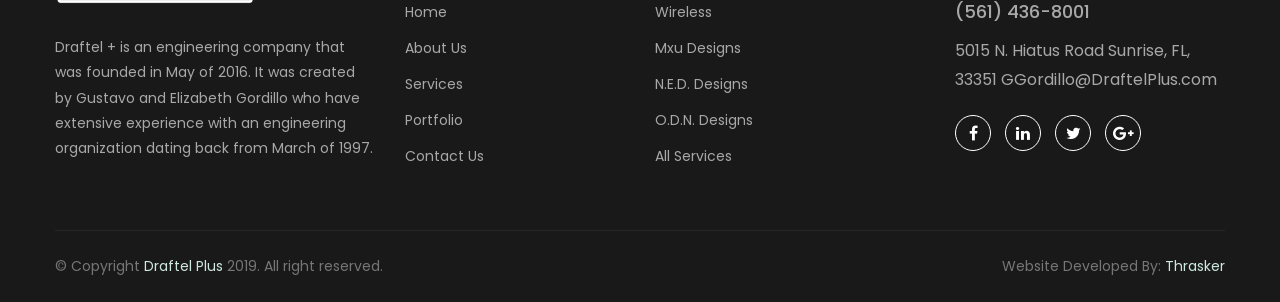Provide the bounding box coordinates of the section that needs to be clicked to accomplish the following instruction: "view about us."

[0.316, 0.126, 0.365, 0.193]